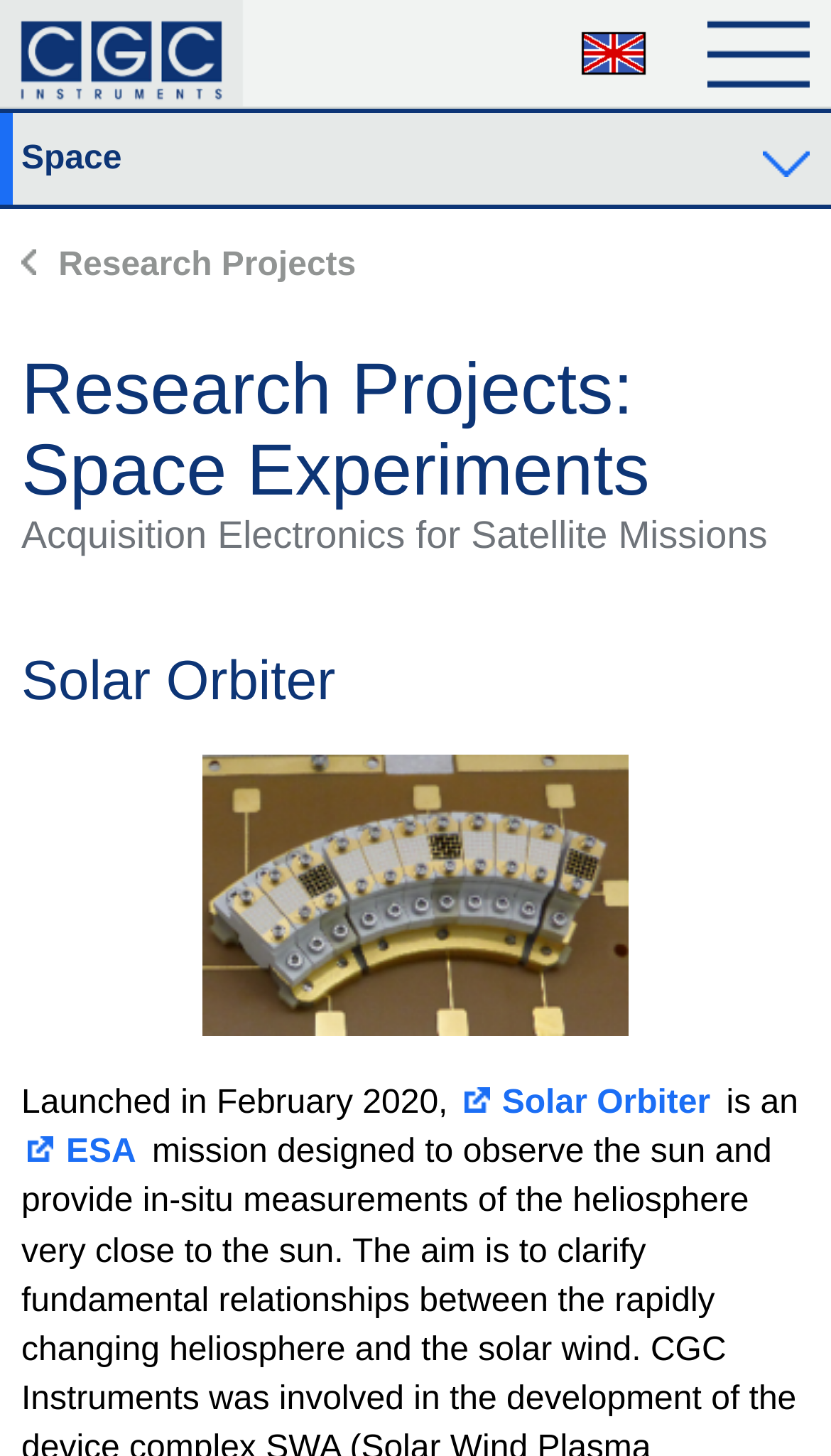What is the name of the satellite mission?
Could you please answer the question thoroughly and with as much detail as possible?

The name of the satellite mission is mentioned in the heading element 'Solar Orbiter', which is located below the 'Research Projects: Space Experiments' heading.